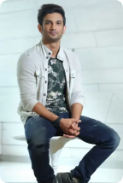What is the occasion of the article associated with the image?
Kindly offer a comprehensive and detailed response to the question.

According to the caption, the image is associated with an article commemorating Sushant Singh Rajput's 38th birthday anniversary, which celebrates his legacy and influence in Indian cinema.